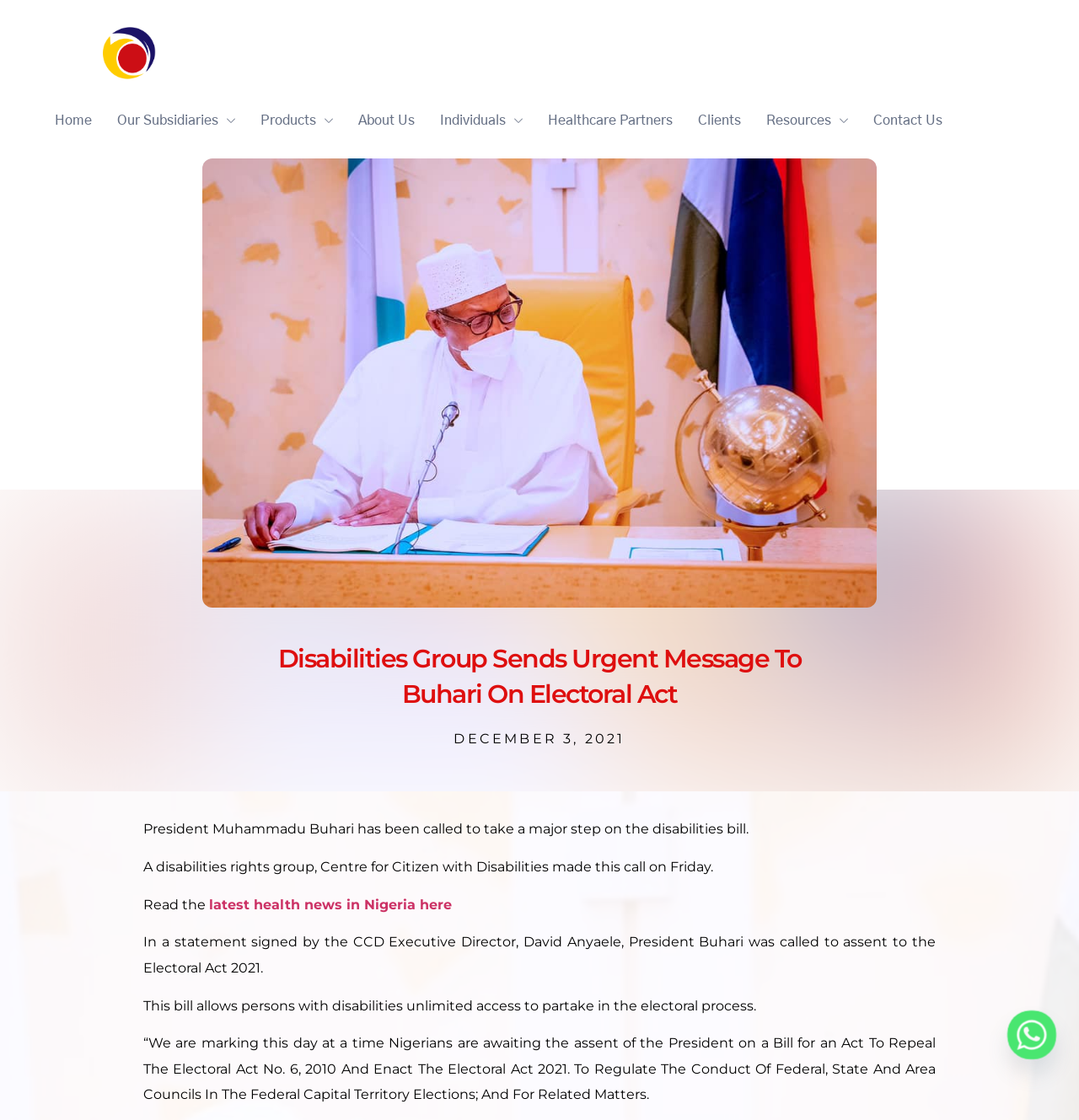Your task is to find and give the main heading text of the webpage.

Disabilities Group Sends Urgent Message To Buhari On Electoral Act